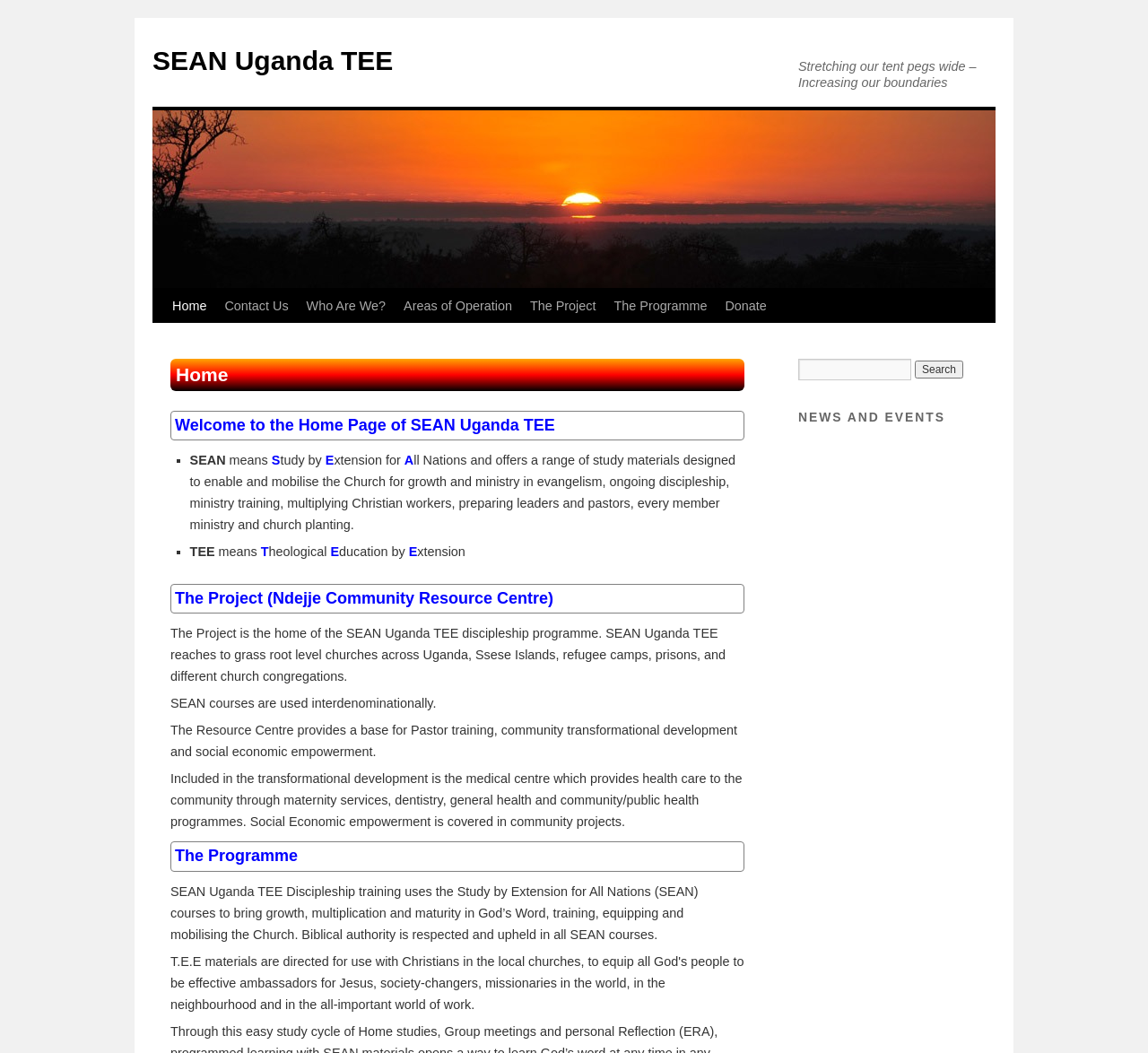What is the purpose of the SEAN courses?
Using the image as a reference, answer with just one word or a short phrase.

To bring growth, multiplication and maturity in God’s Word